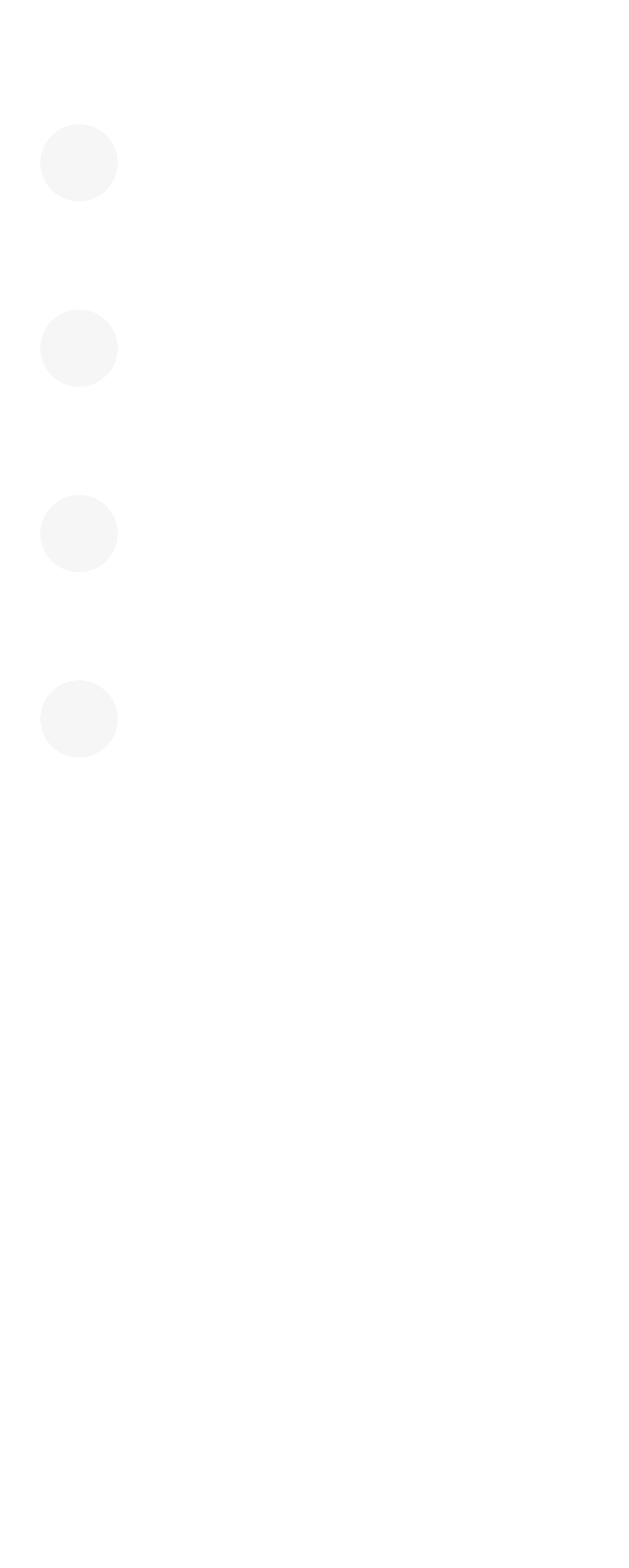Please provide the bounding box coordinates in the format (top-left x, top-left y, bottom-right x, bottom-right y). Remember, all values are floating point numbers between 0 and 1. What is the bounding box coordinate of the region described as: Who We Are

[0.526, 0.815, 0.744, 0.838]